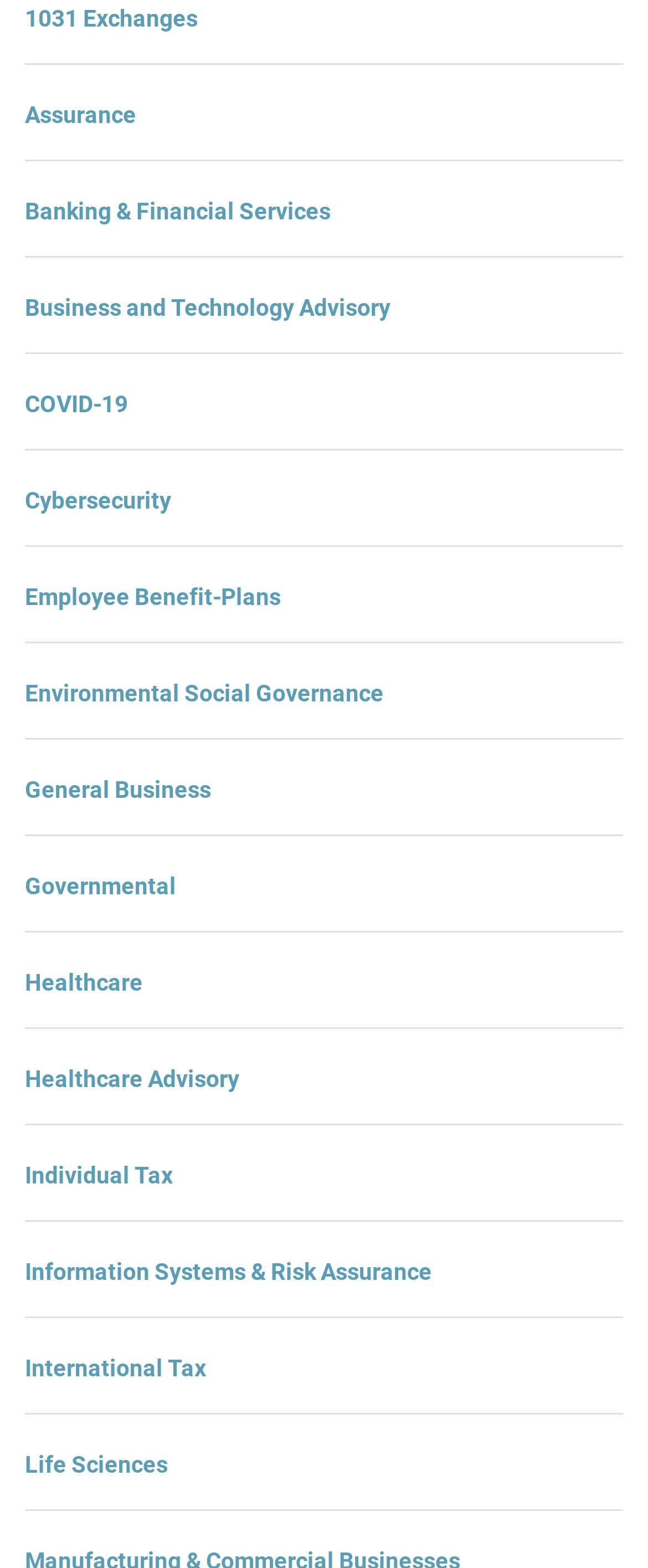Use one word or a short phrase to answer the question provided: 
What is the first service offered?

1031 Exchanges